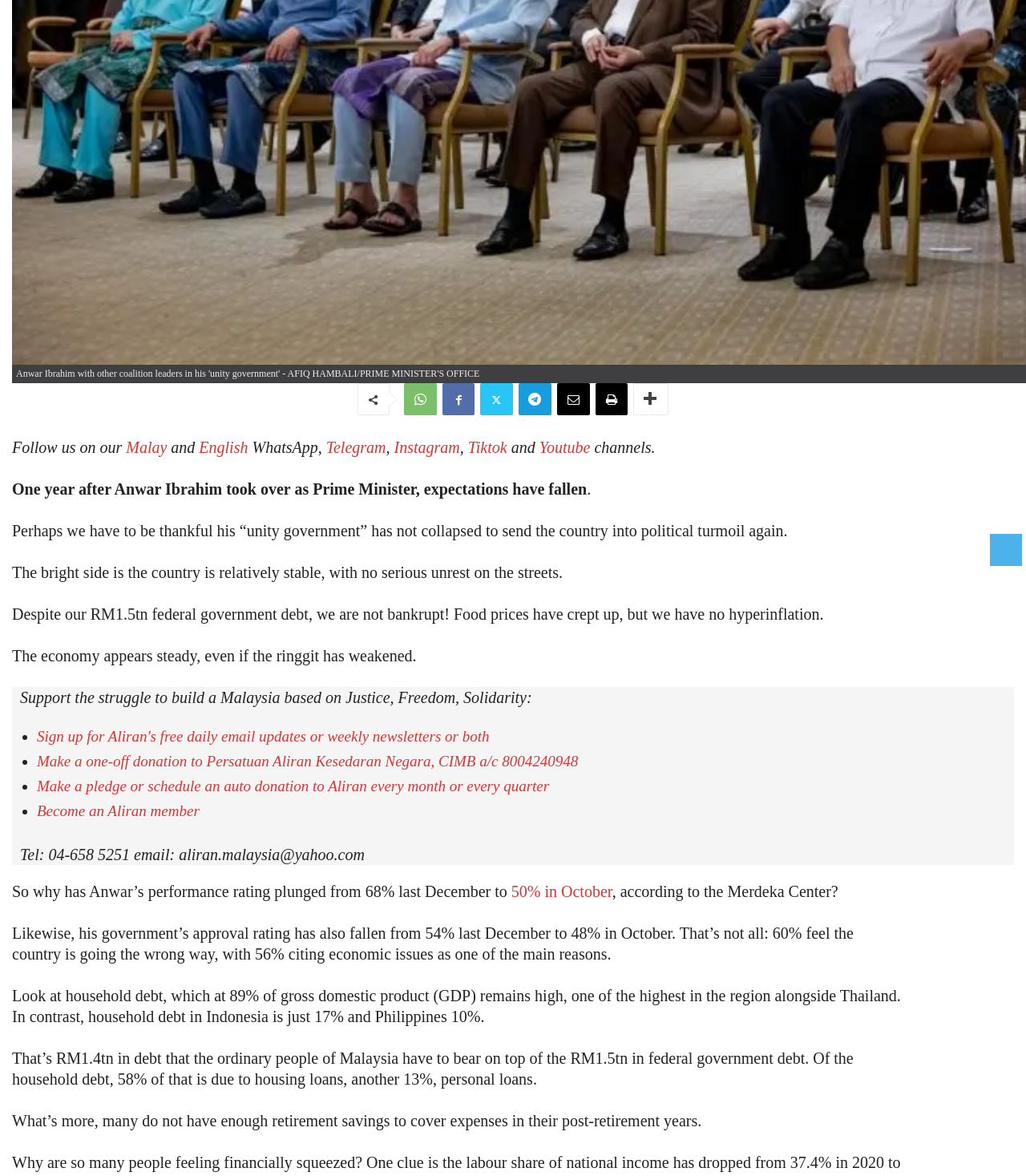Identify the bounding box for the given UI element using the description provided. Coordinates should be in the format (top-left x, top-left y, bottom-right x, bottom-right y) and must be between 0 and 1. Here is the description: 50% in October

[0.498, 0.751, 0.597, 0.766]